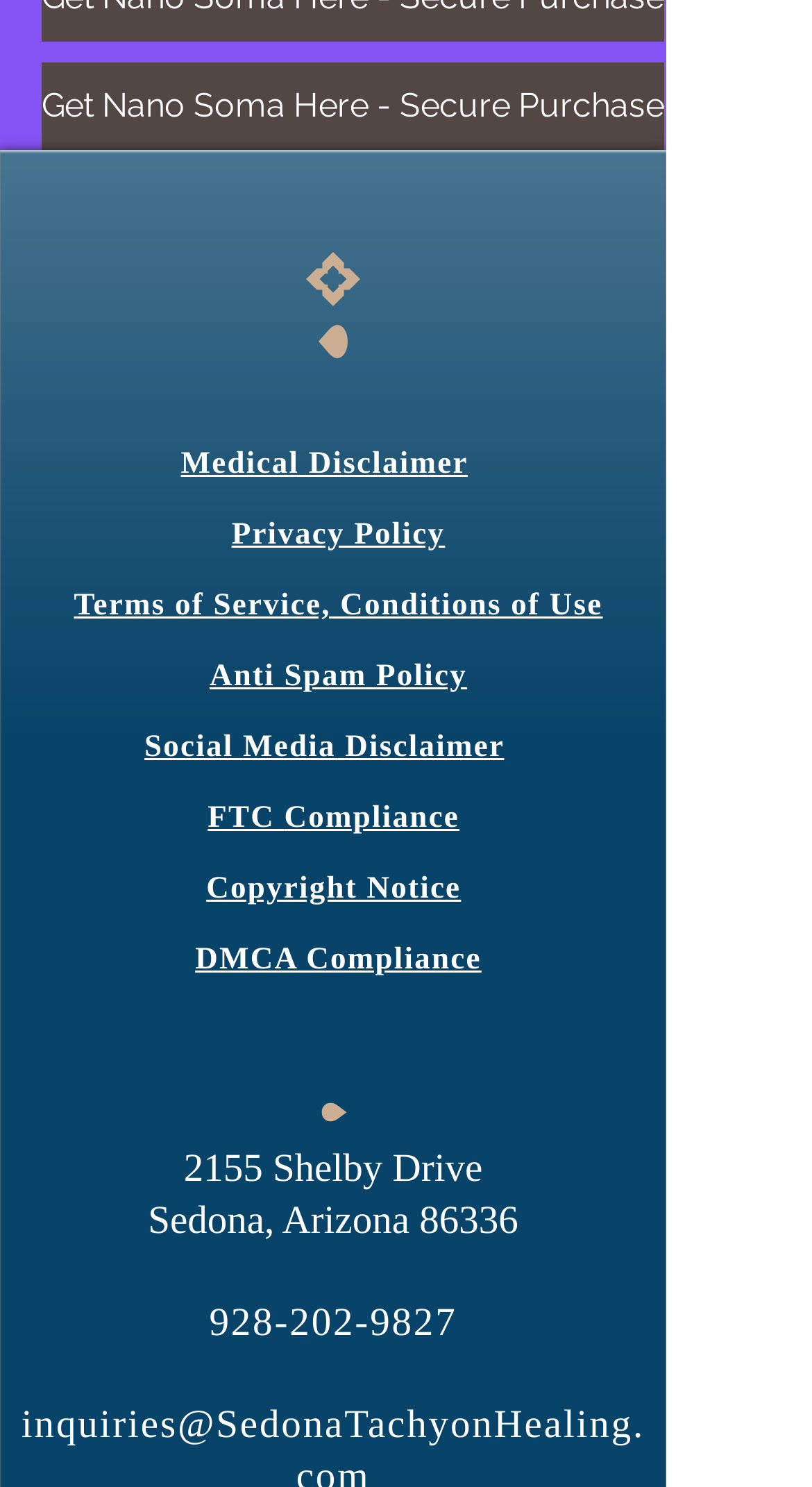Locate the bounding box coordinates of the element that should be clicked to execute the following instruction: "Get Nano Soma Here".

[0.051, 0.042, 0.818, 0.101]